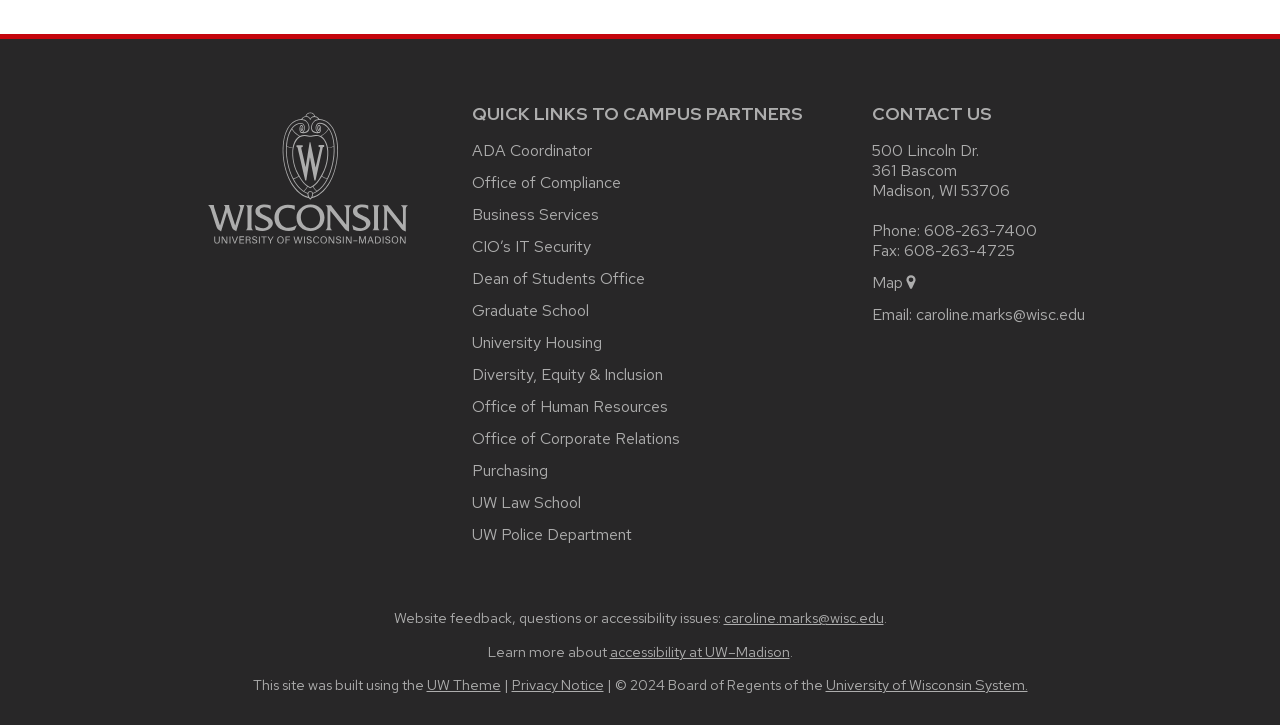Determine the bounding box coordinates of the target area to click to execute the following instruction: "Visit the main university website."

[0.162, 0.142, 0.319, 0.349]